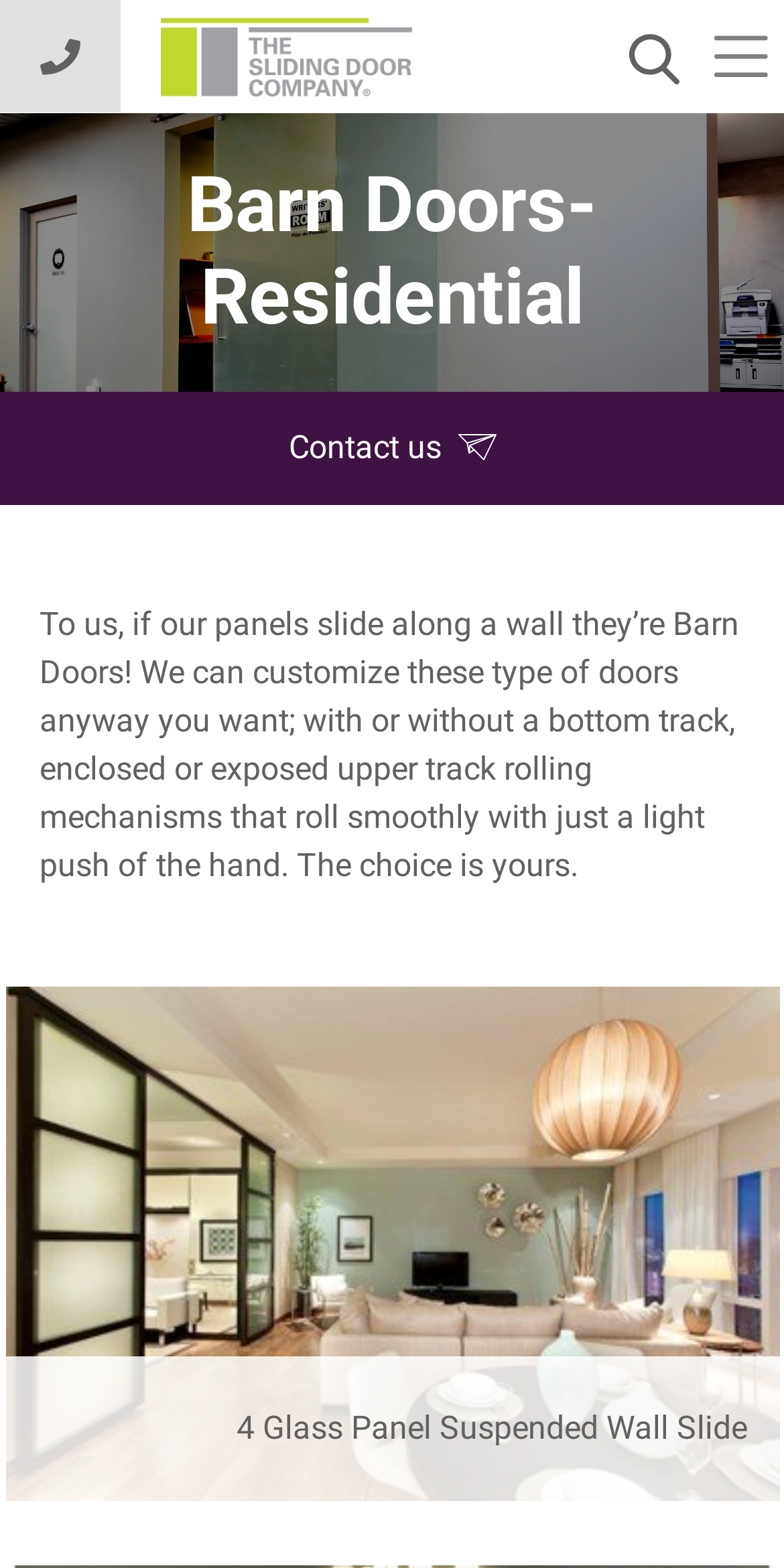What is the company name?
Using the image as a reference, deliver a detailed and thorough answer to the question.

I found the company name by looking at the top navigation bar, where I saw a link with the text 'The Sliding Door Company'.